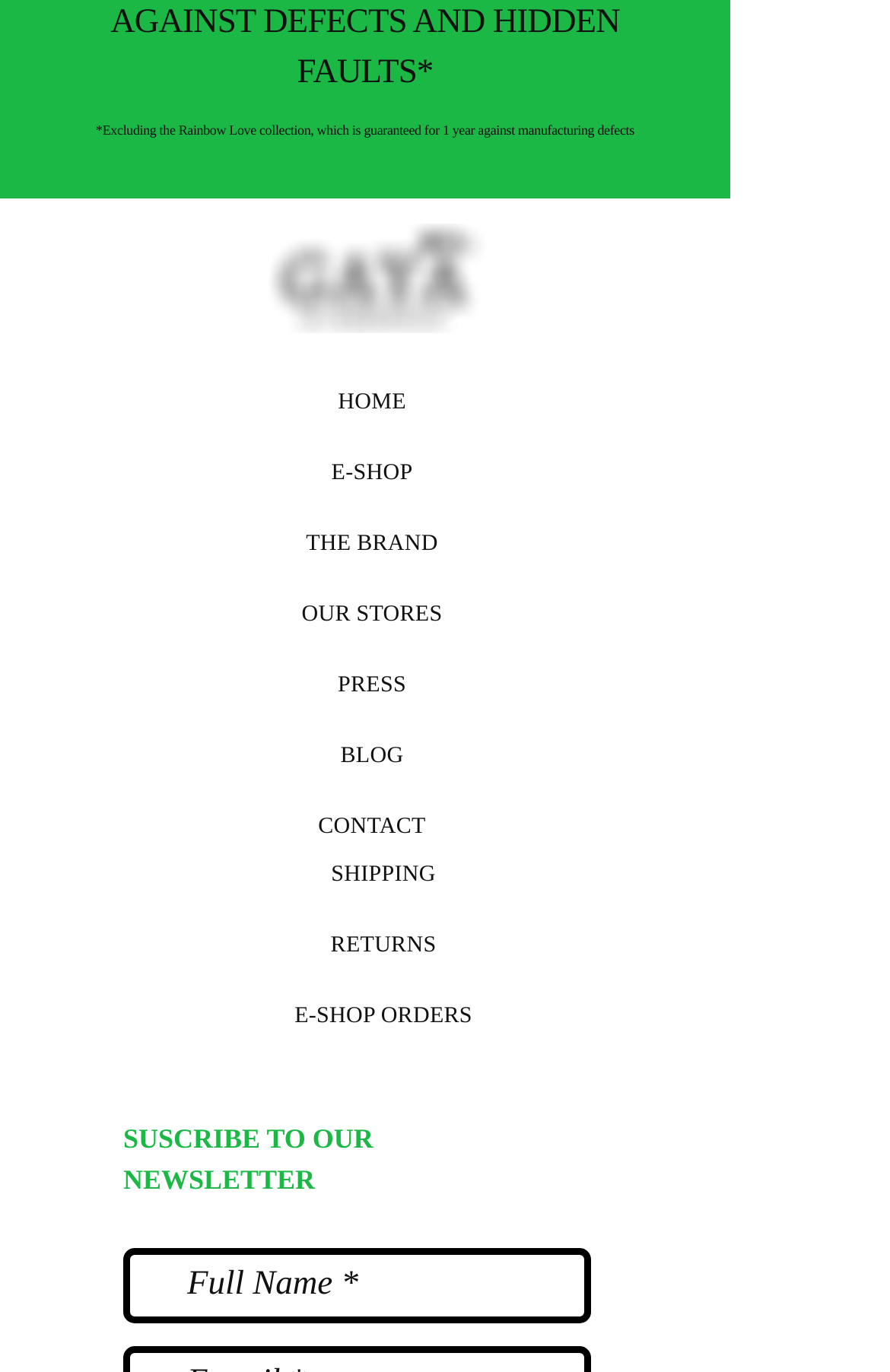Given the element description OUR STORES, identify the bounding box coordinates for the UI element on the webpage screenshot. The format should be (top-left x, top-left y, bottom-right x, bottom-right y), with values between 0 and 1.

[0.339, 0.439, 0.497, 0.458]